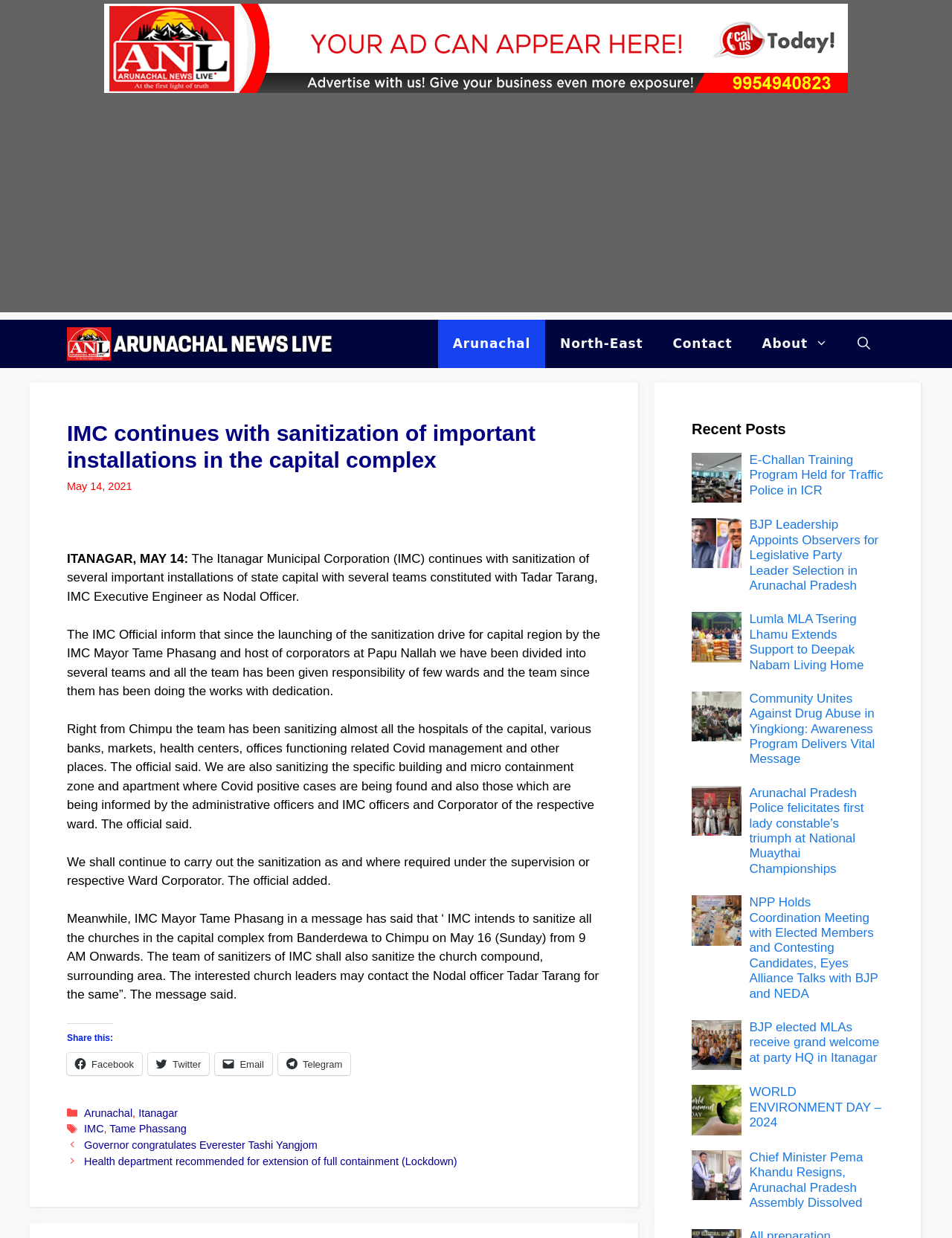Find the bounding box coordinates of the element to click in order to complete the given instruction: "Click on the 'Arunachal News Live' link."

[0.07, 0.258, 0.352, 0.297]